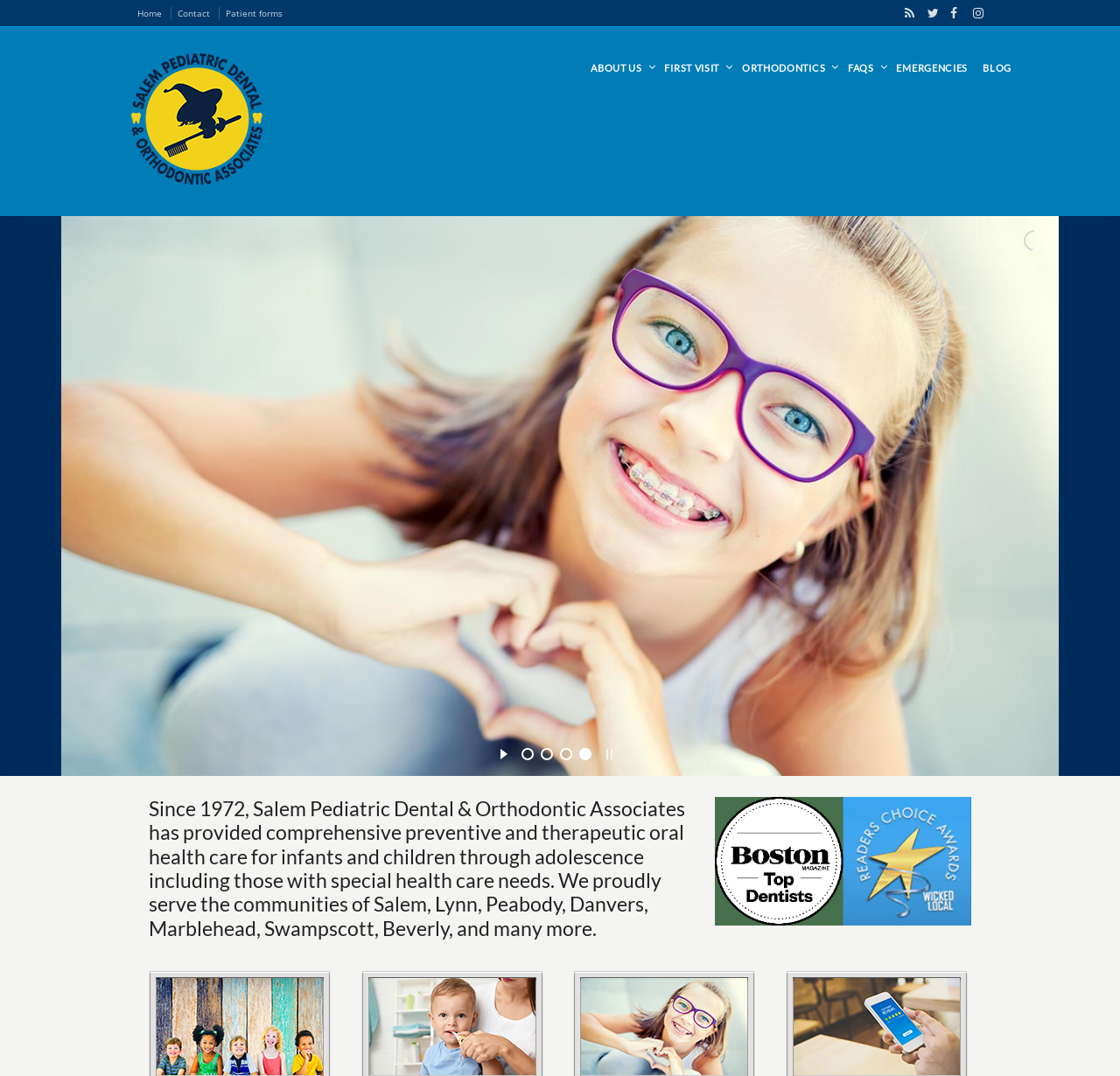From the webpage screenshot, identify the region described by parent_node: ABOUT US. Provide the bounding box coordinates as (top-left x, top-left y, bottom-right x, bottom-right y), with each value being a floating point number between 0 and 1.

[0.117, 0.05, 0.234, 0.176]